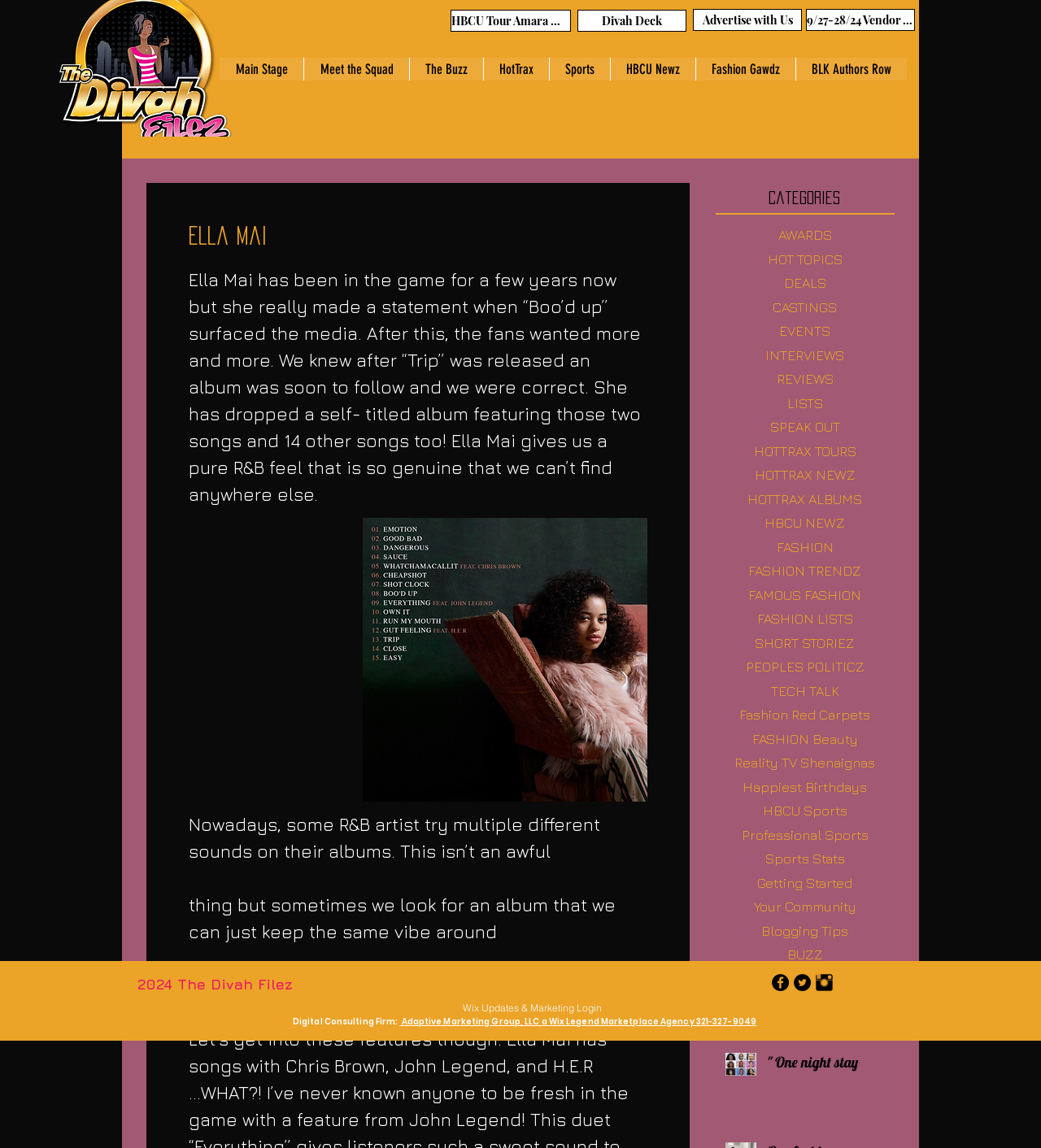Kindly respond to the following question with a single word or a brief phrase: 
What is the category of the article 'One night stay'?

HOTTRAX NEWZ